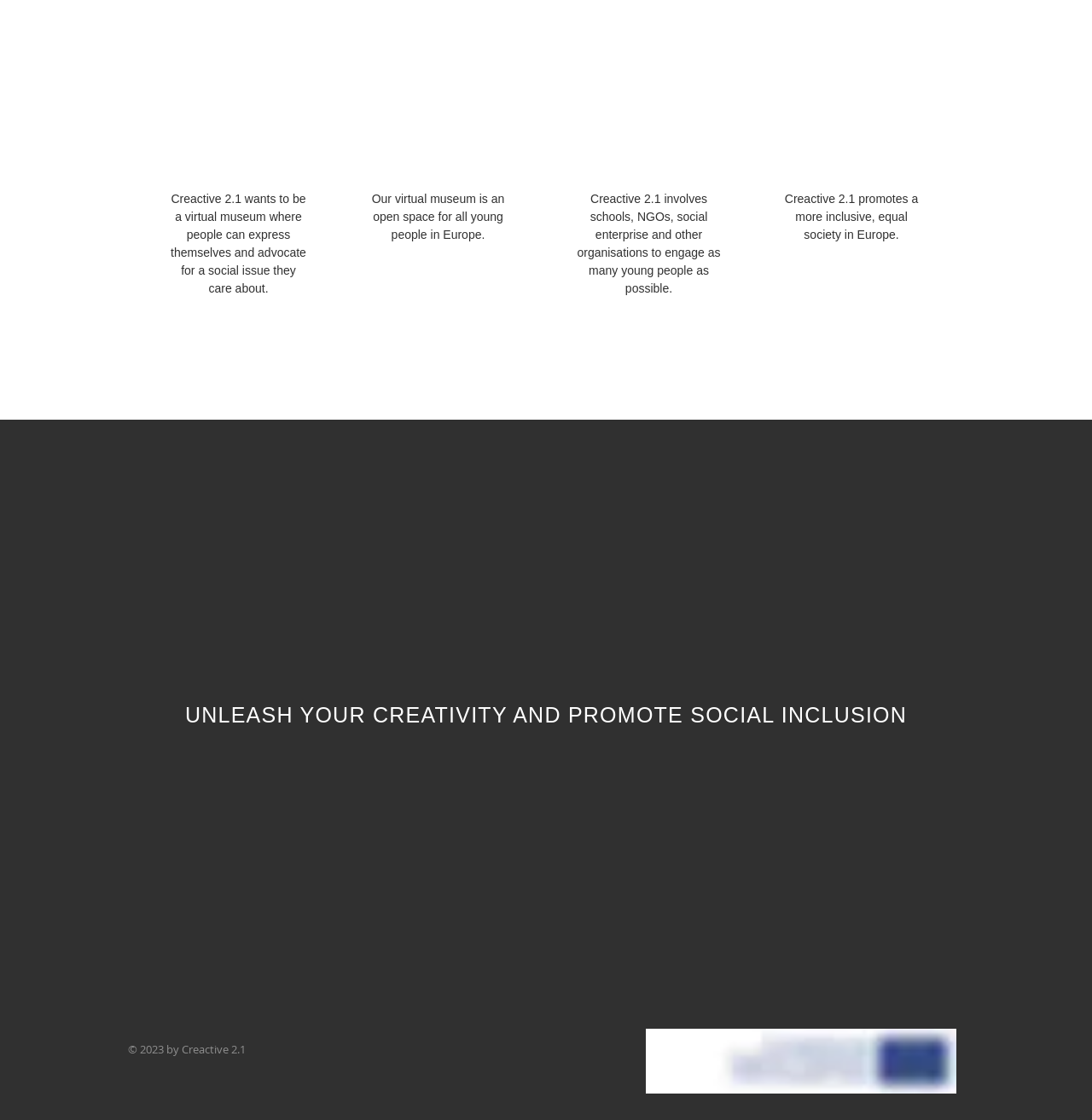Using the webpage screenshot, find the UI element described by ART SCHOOL.. Provide the bounding box coordinates in the format (top-left x, top-left y, bottom-right x, bottom-right y), ensuring all values are floating point numbers between 0 and 1.

[0.628, 0.941, 0.756, 0.956]